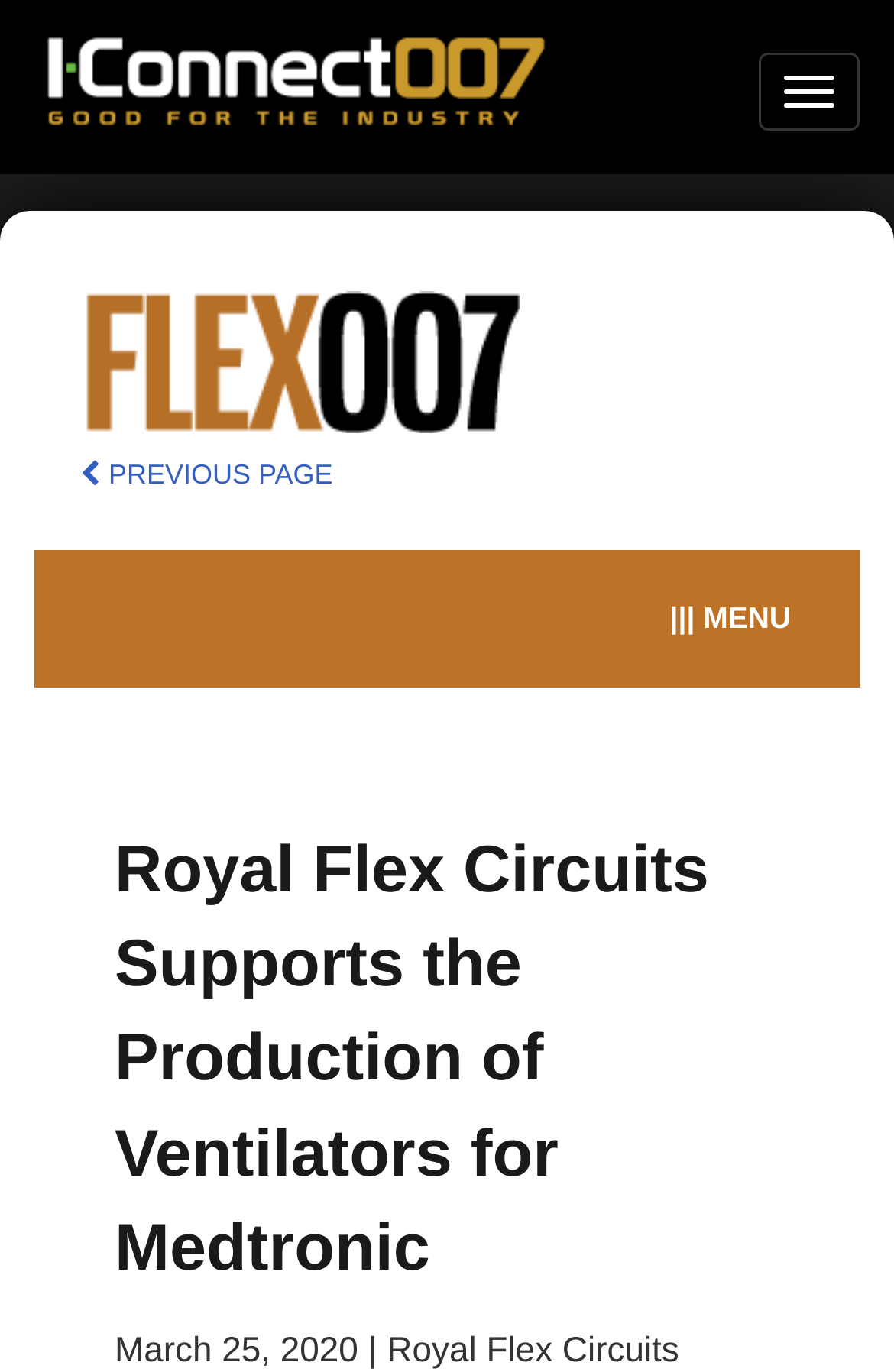What is the company mentioned in the article?
By examining the image, provide a one-word or phrase answer.

Medtronic